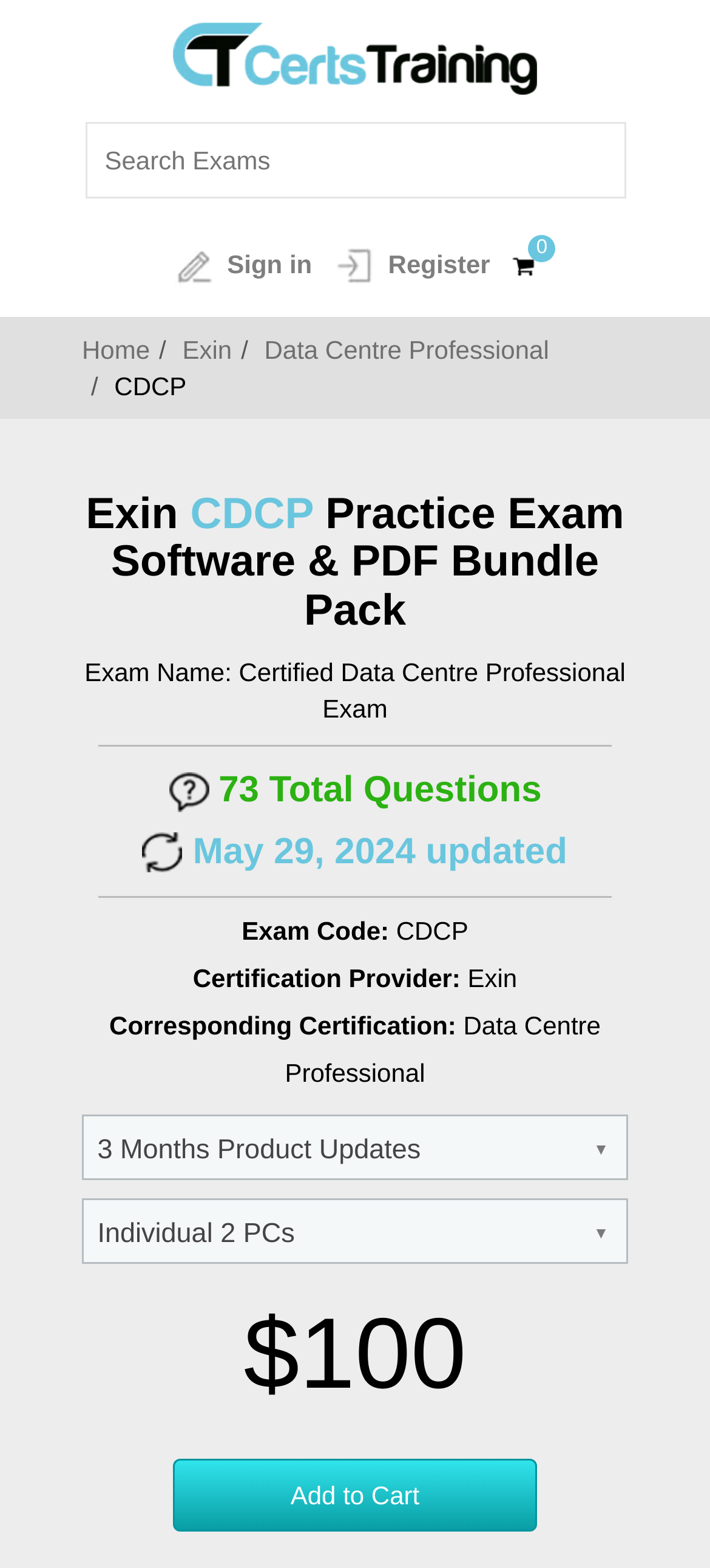What is the price of the exam bundle pack?
Please respond to the question with as much detail as possible.

The price of the exam bundle pack can be found in the static text '$' and the corresponding amount '100' which is located near the button 'Add to Cart'.